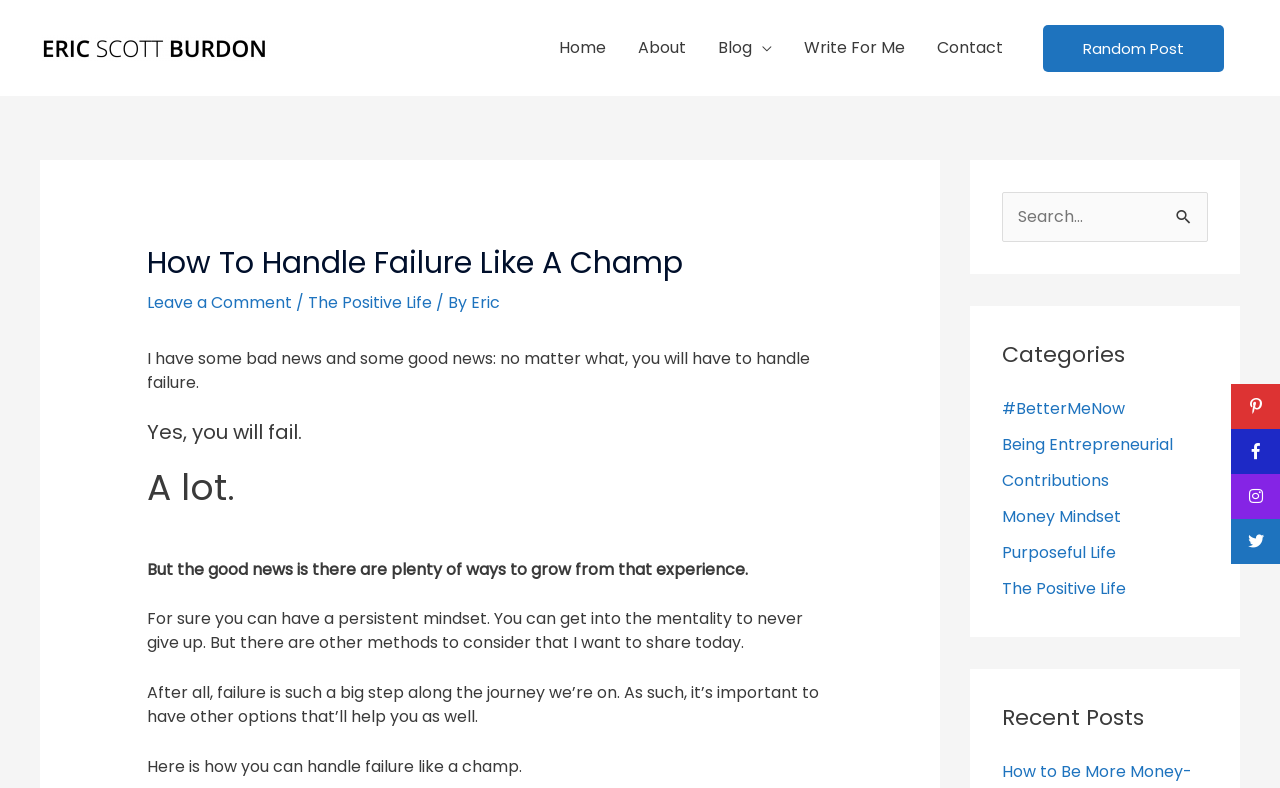Please provide a comprehensive answer to the question below using the information from the image: What is the author's name?

The author's name is mentioned in the link 'Eric Scott Burdon' at the top of the webpage, which is also accompanied by an image with the same name.